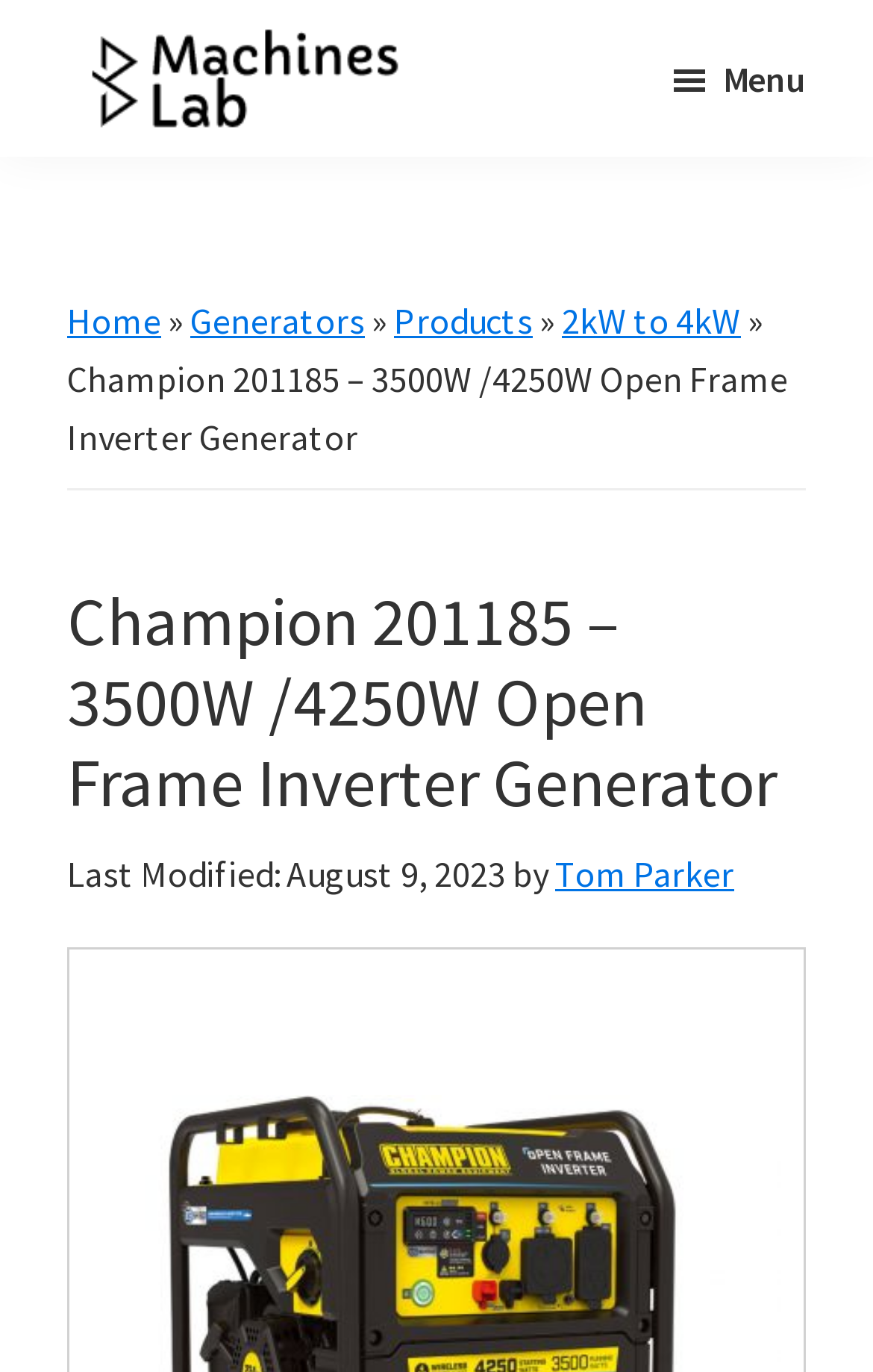Reply to the question below using a single word or brief phrase:
What is the type of fuel used by the generator?

Gasoline